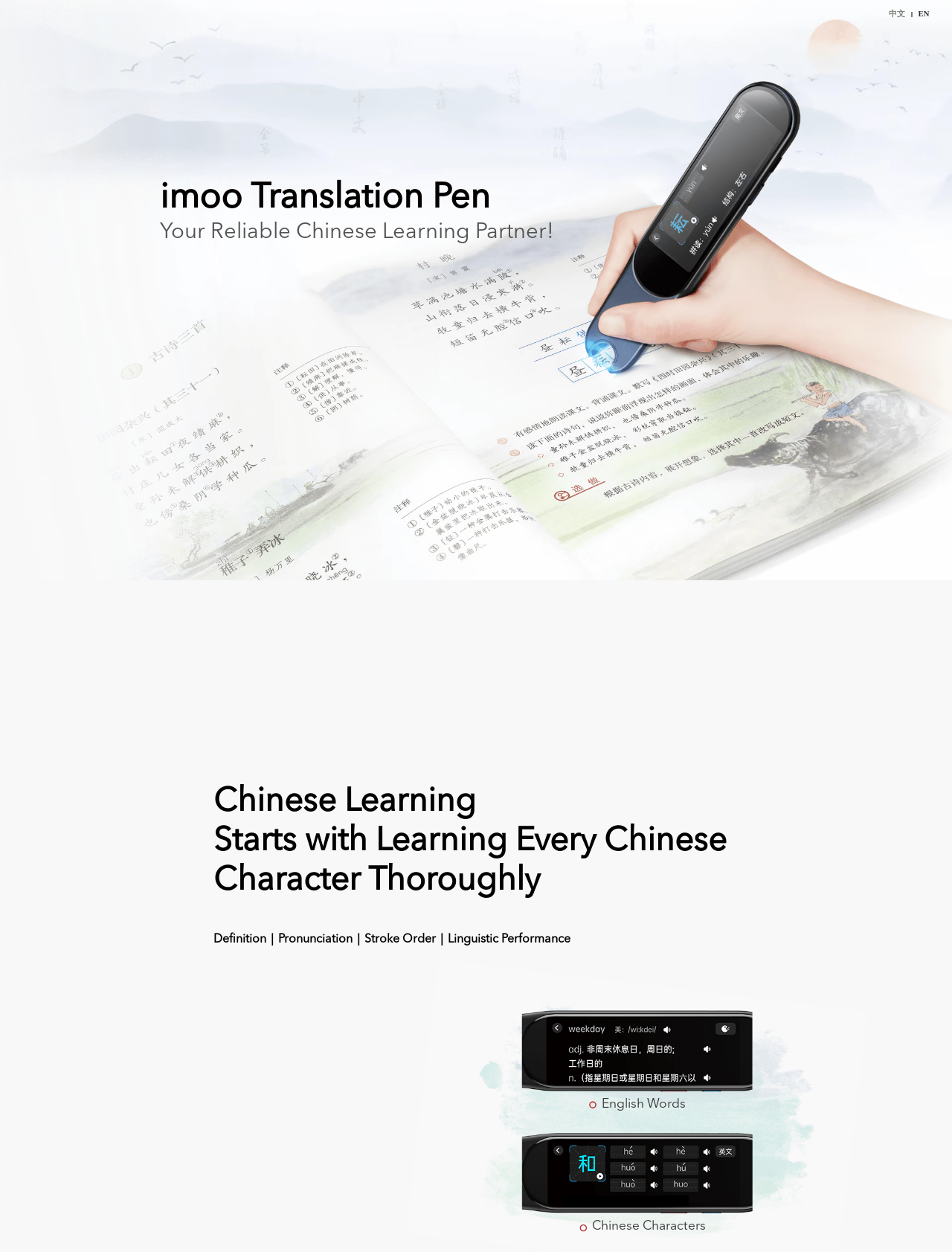How many types of learning resources are mentioned on the webpage?
Answer the question with as much detail as you can, using the image as a reference.

The webpage mentions two types of learning resources: 'English Words' and 'Chinese Characters', which can be seen in the static text elements at the bottom of the webpage.